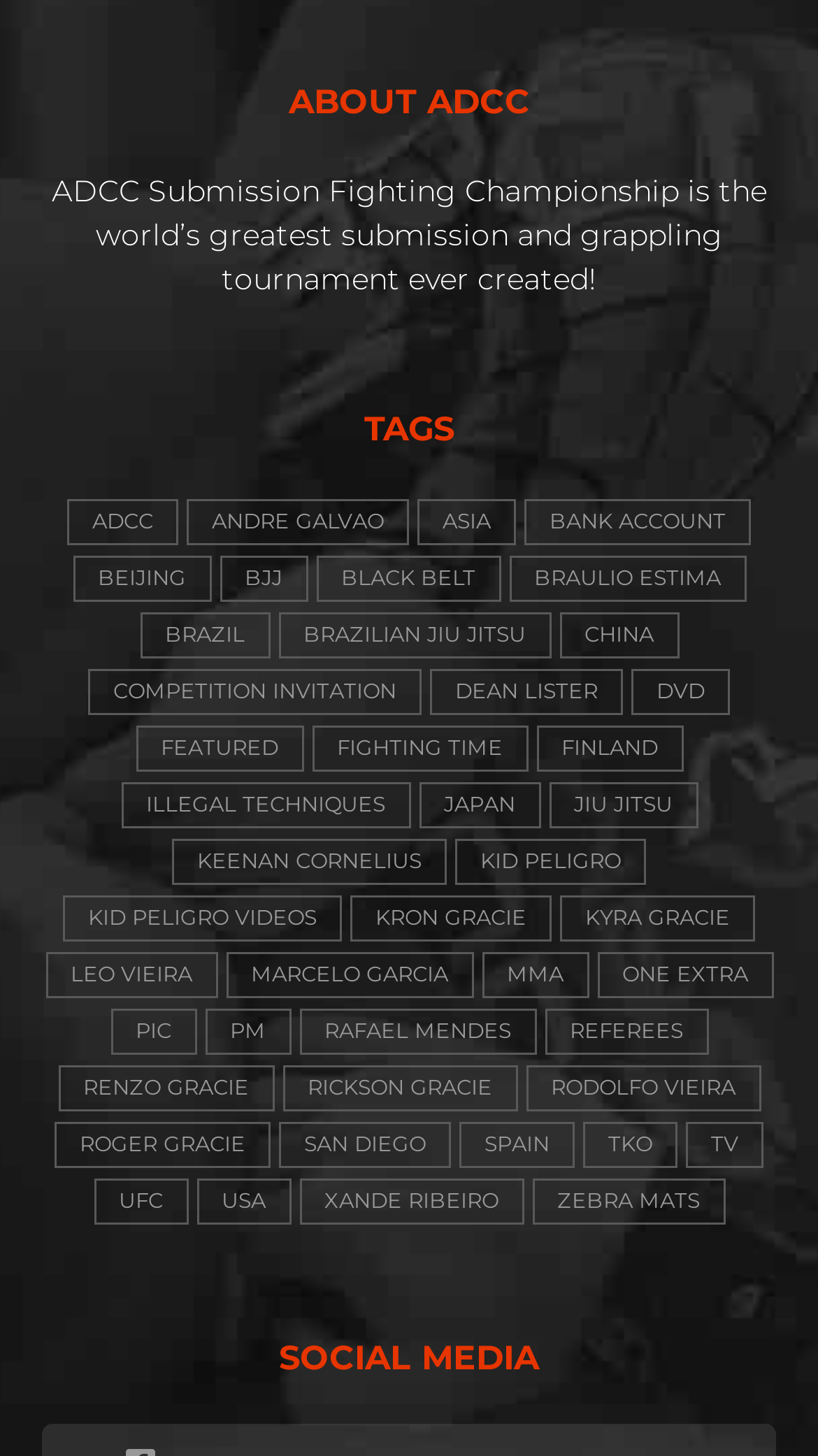Respond concisely with one word or phrase to the following query:
How many items are there under the BJJ link?

96